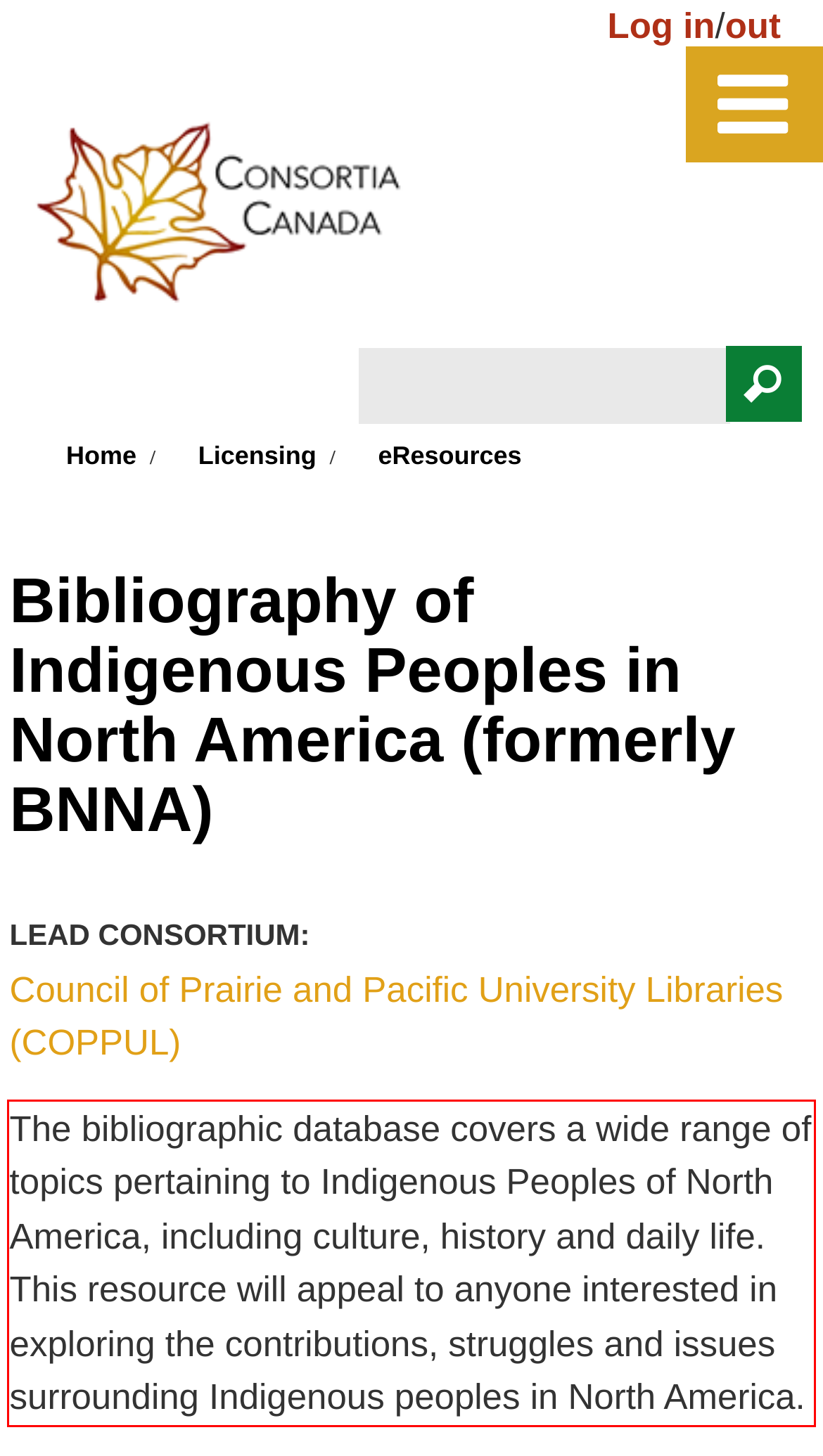Please identify and extract the text from the UI element that is surrounded by a red bounding box in the provided webpage screenshot.

The bibliographic database covers a wide range of topics pertaining to Indigenous Peoples of North America, including culture, history and daily life. This resource will appeal to anyone interested in exploring the contributions, struggles and issues surrounding Indigenous peoples in North America.